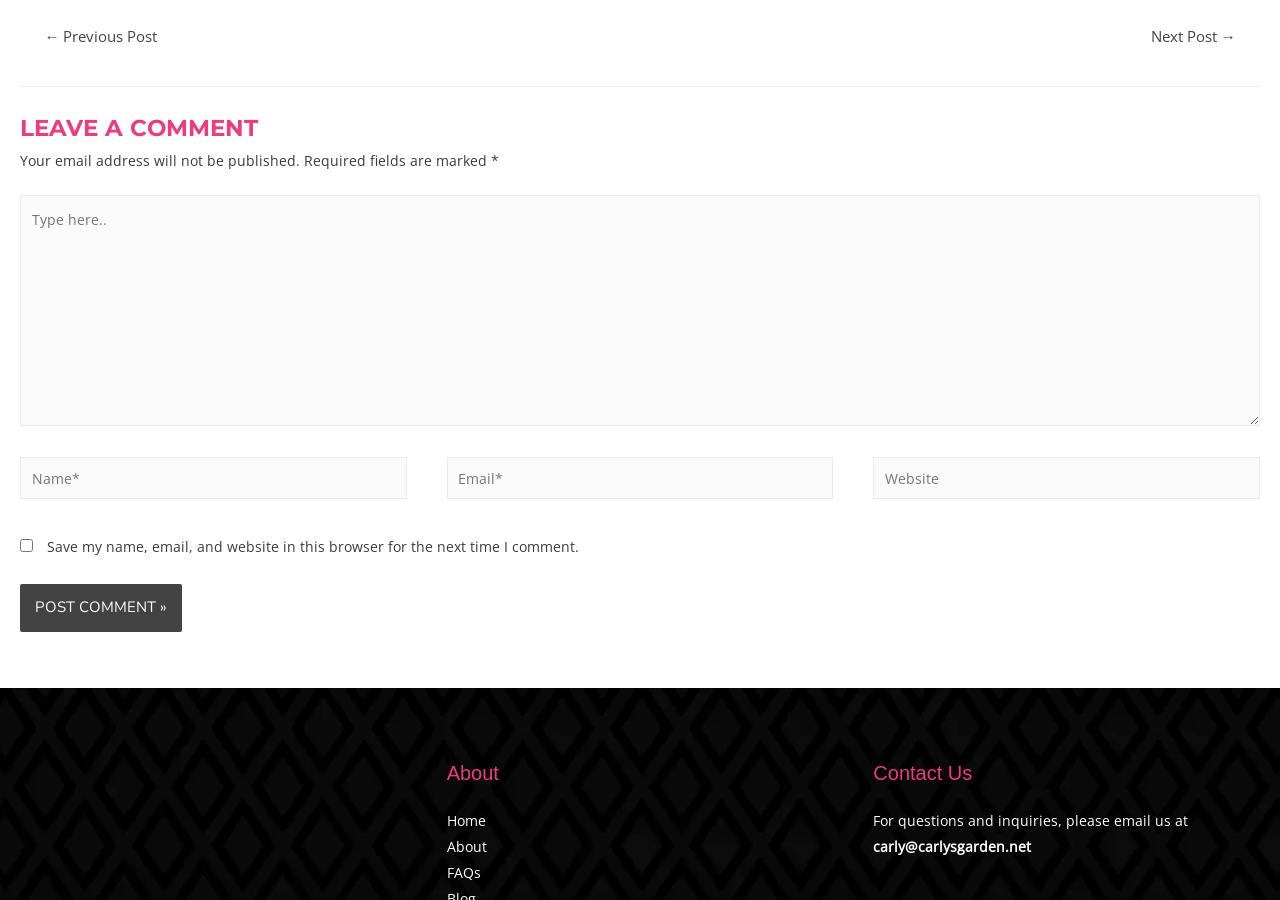How many links are in the 'About' section?
Refer to the image and give a detailed response to the question.

The 'About' section is located at the bottom of the webpage and contains three links: 'Home', 'About', and 'FAQs'. These links likely provide additional information about the website or its author.